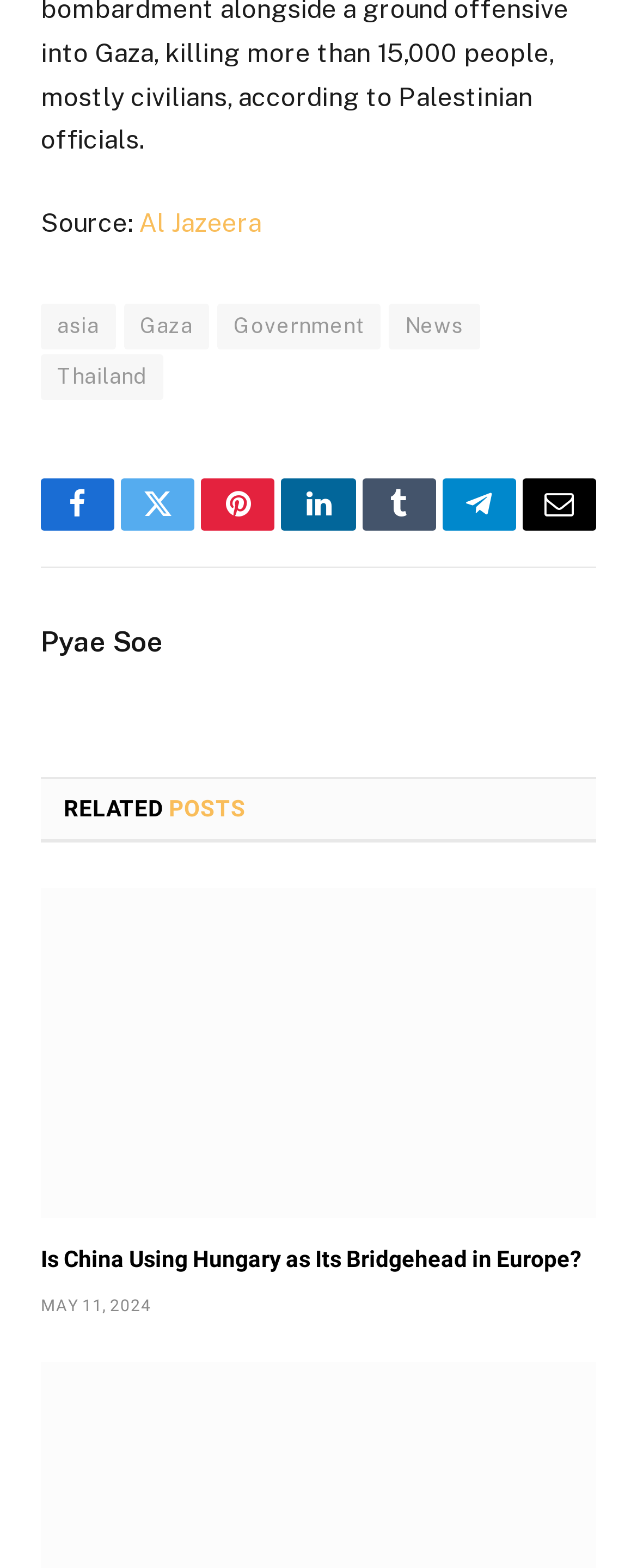Examine the image carefully and respond to the question with a detailed answer: 
When was the related post published?

The publication date of the related post is mentioned below the title, which is 'MAY 11, 2024'.